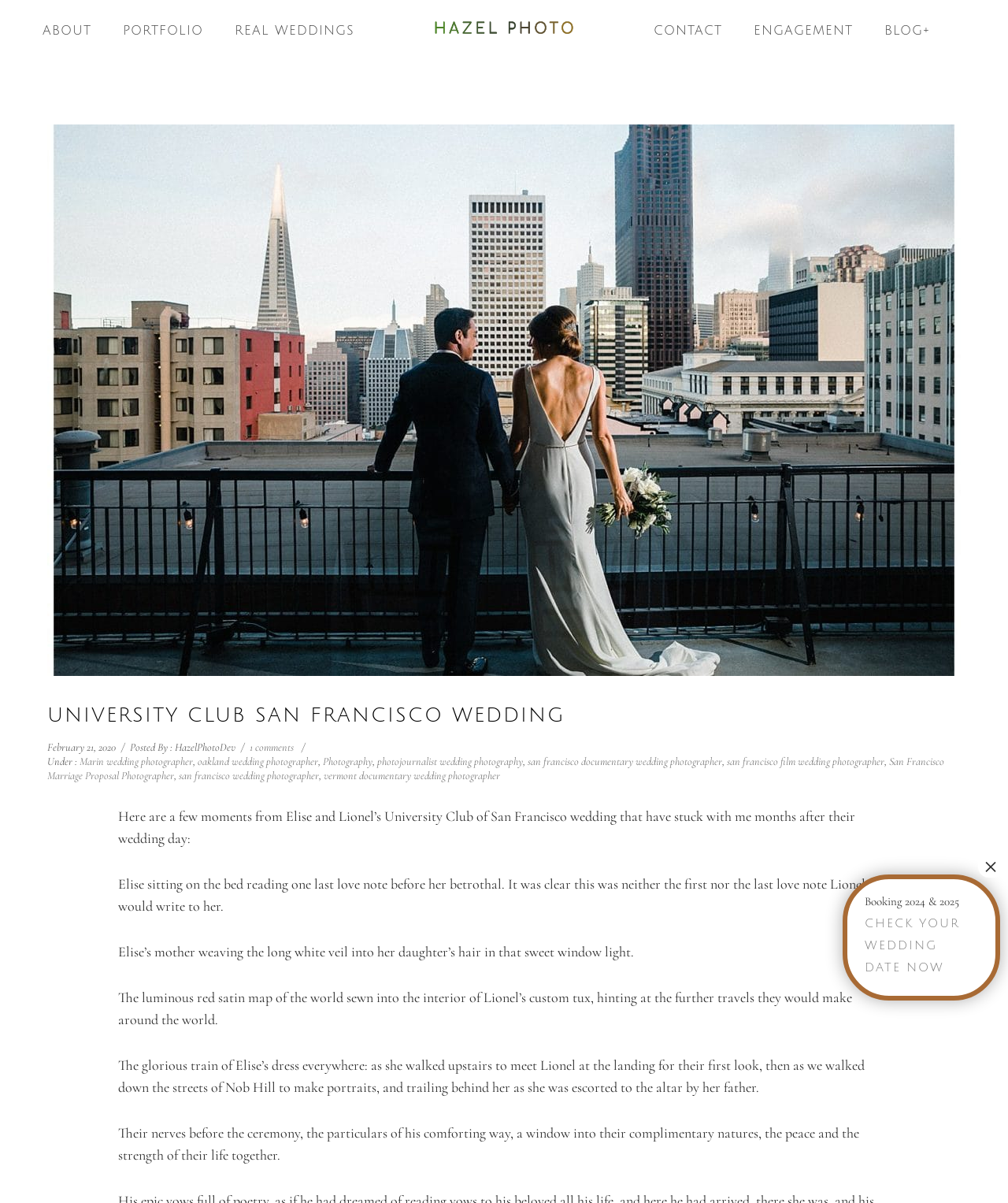Show the bounding box coordinates of the element that should be clicked to complete the task: "View University Club San Francisco Wedding Photographer".

[0.047, 0.103, 0.953, 0.562]